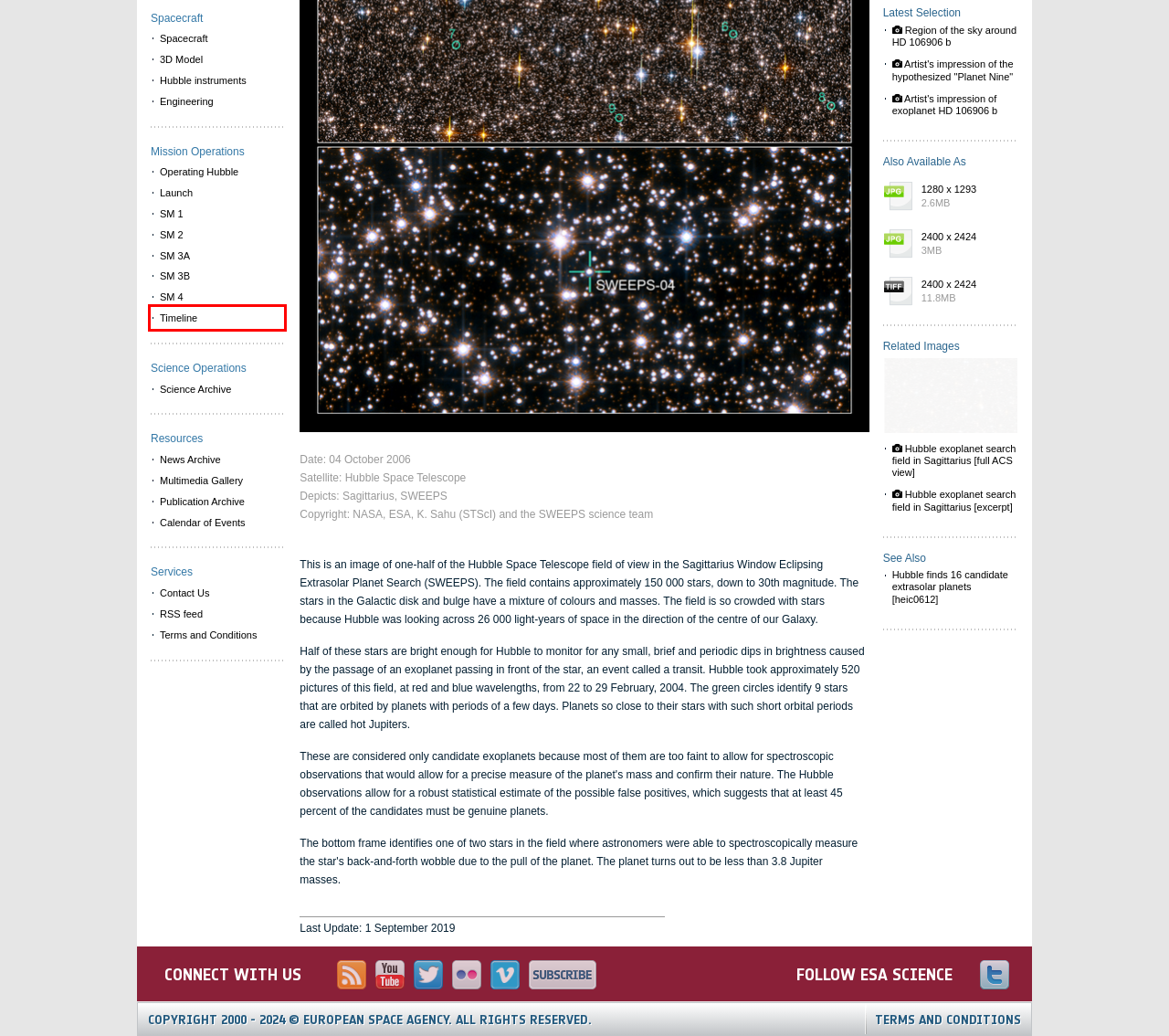You have a screenshot of a webpage with a red bounding box around a UI element. Determine which webpage description best matches the new webpage that results from clicking the element in the bounding box. Here are the candidates:
A. ESA Science & Technology - Servicing Mission 3A
B. ESA Science & Technology - Servicing Mission 4
C. ESA Science & Technology - News Archive
D. ESA Science & Technology - Hubble Timeline
E. ESA Science & Technology - Publication Archive
F. ESA Science & Technology - Operating Hubble
G. ESA Science & Technology - Multimedia Gallery
H. ESA Science & Technology - Hubble exoplanet search field in Sagittarius [excerpt]

D